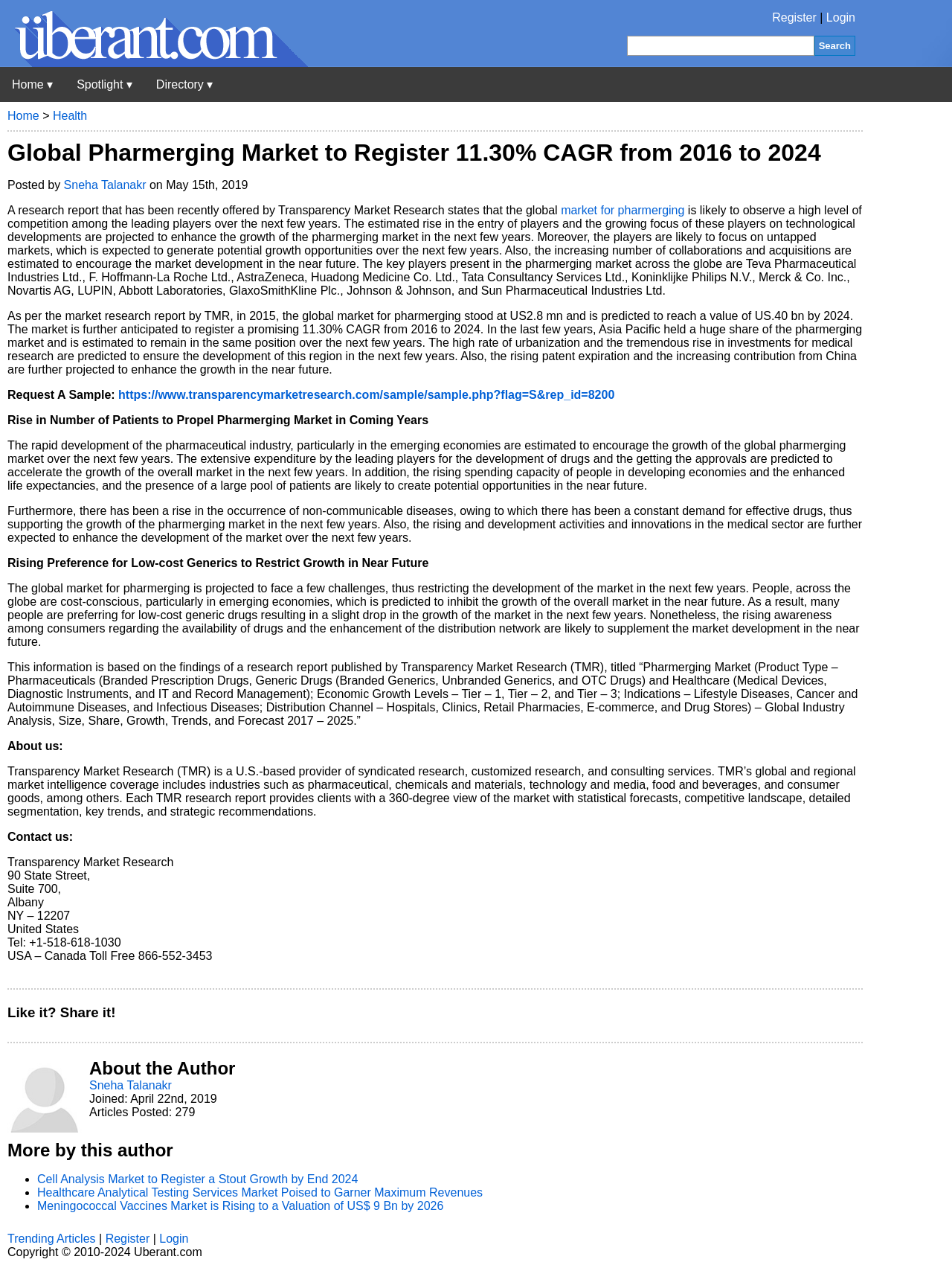Determine the bounding box coordinates of the clickable region to follow the instruction: "Register an account".

[0.811, 0.009, 0.858, 0.019]